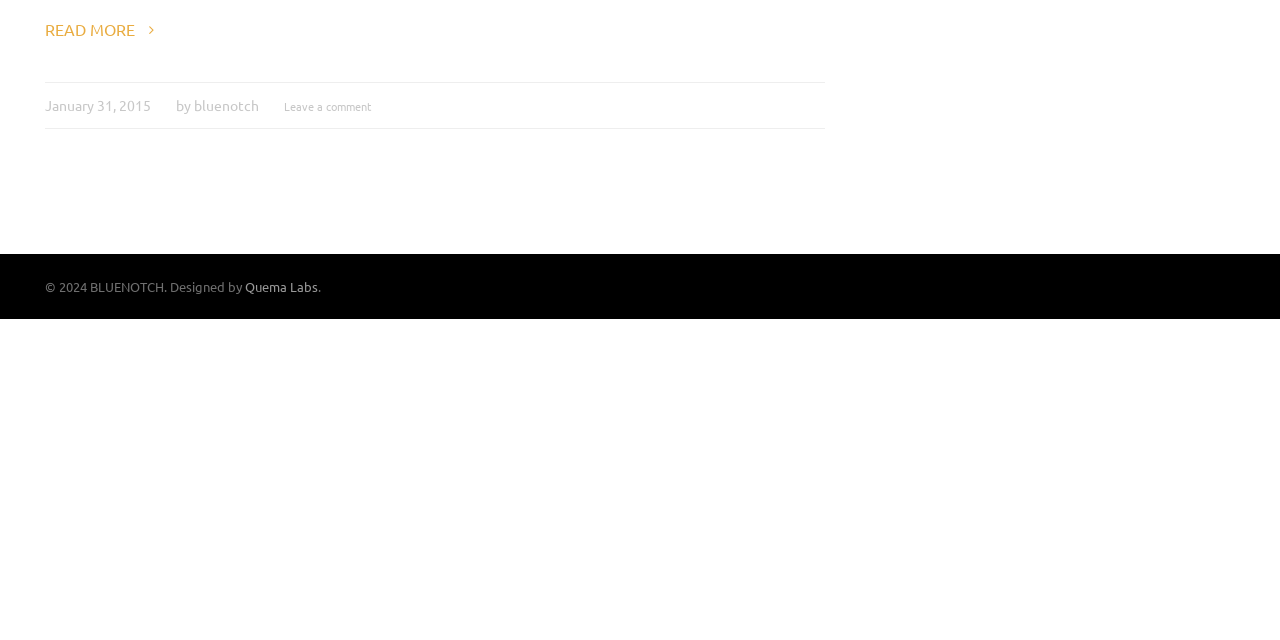Identify the bounding box coordinates for the UI element that matches this description: "bluenotch".

[0.152, 0.15, 0.202, 0.179]